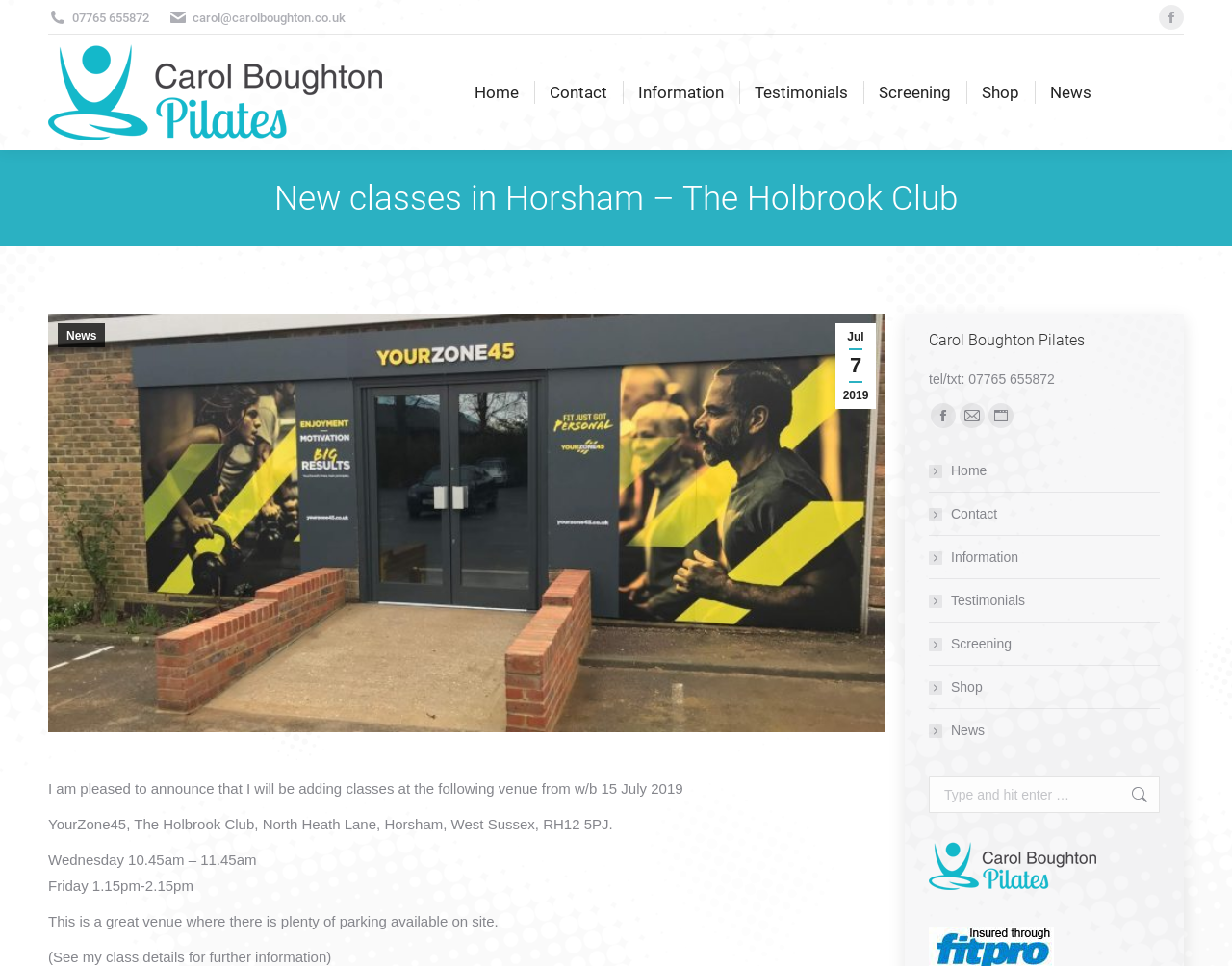What is the name of the Facebook page of Carol Boughton Pilates?
From the image, provide a succinct answer in one word or a short phrase.

Carol Boughton Pilates